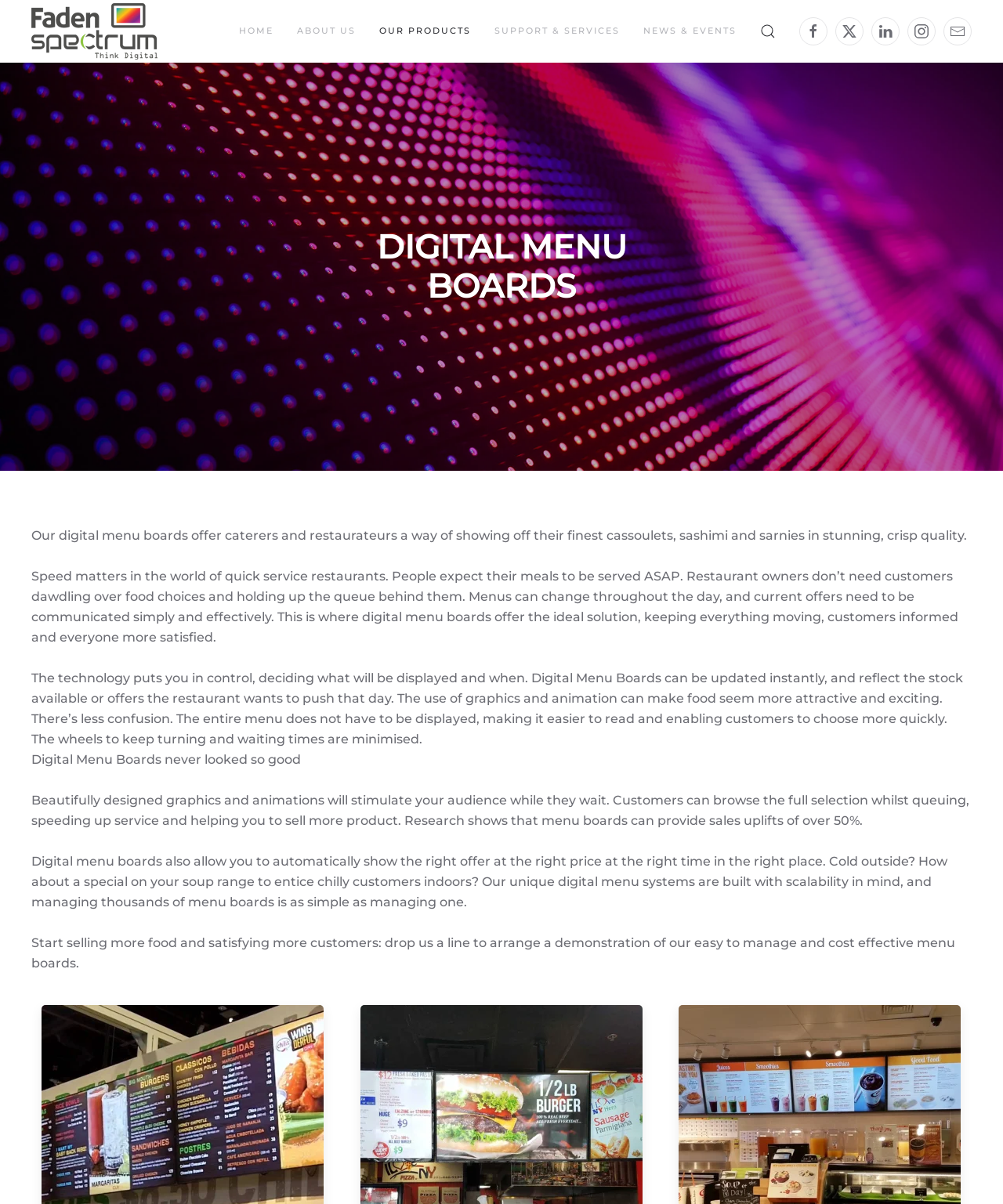Find the bounding box coordinates of the clickable region needed to perform the following instruction: "Click on the 'HOME' link". The coordinates should be provided as four float numbers between 0 and 1, i.e., [left, top, right, bottom].

[0.238, 0.0, 0.273, 0.052]